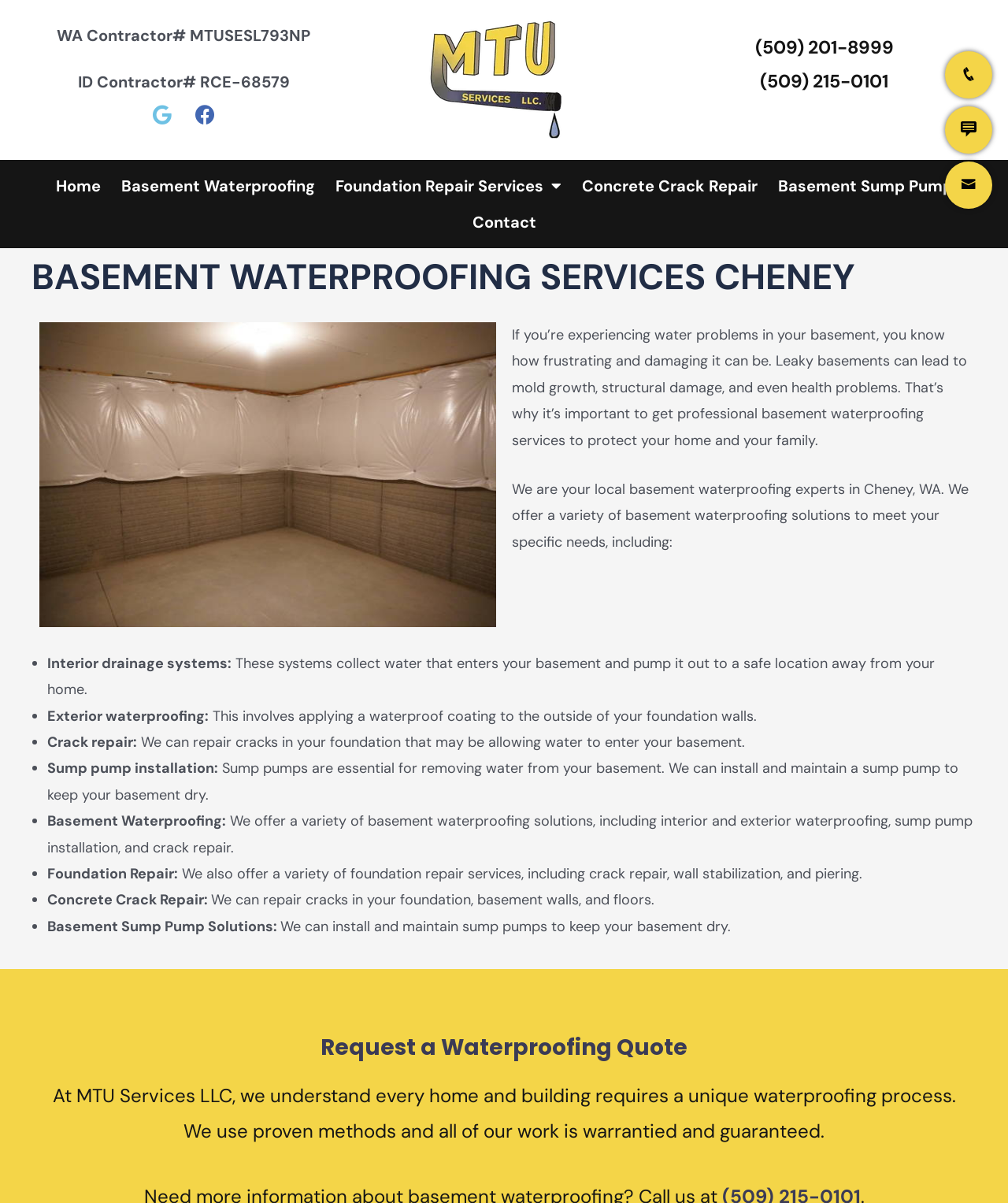Please locate the bounding box coordinates of the element that should be clicked to achieve the given instruction: "Request a Waterproofing Quote".

[0.039, 0.858, 0.961, 0.884]